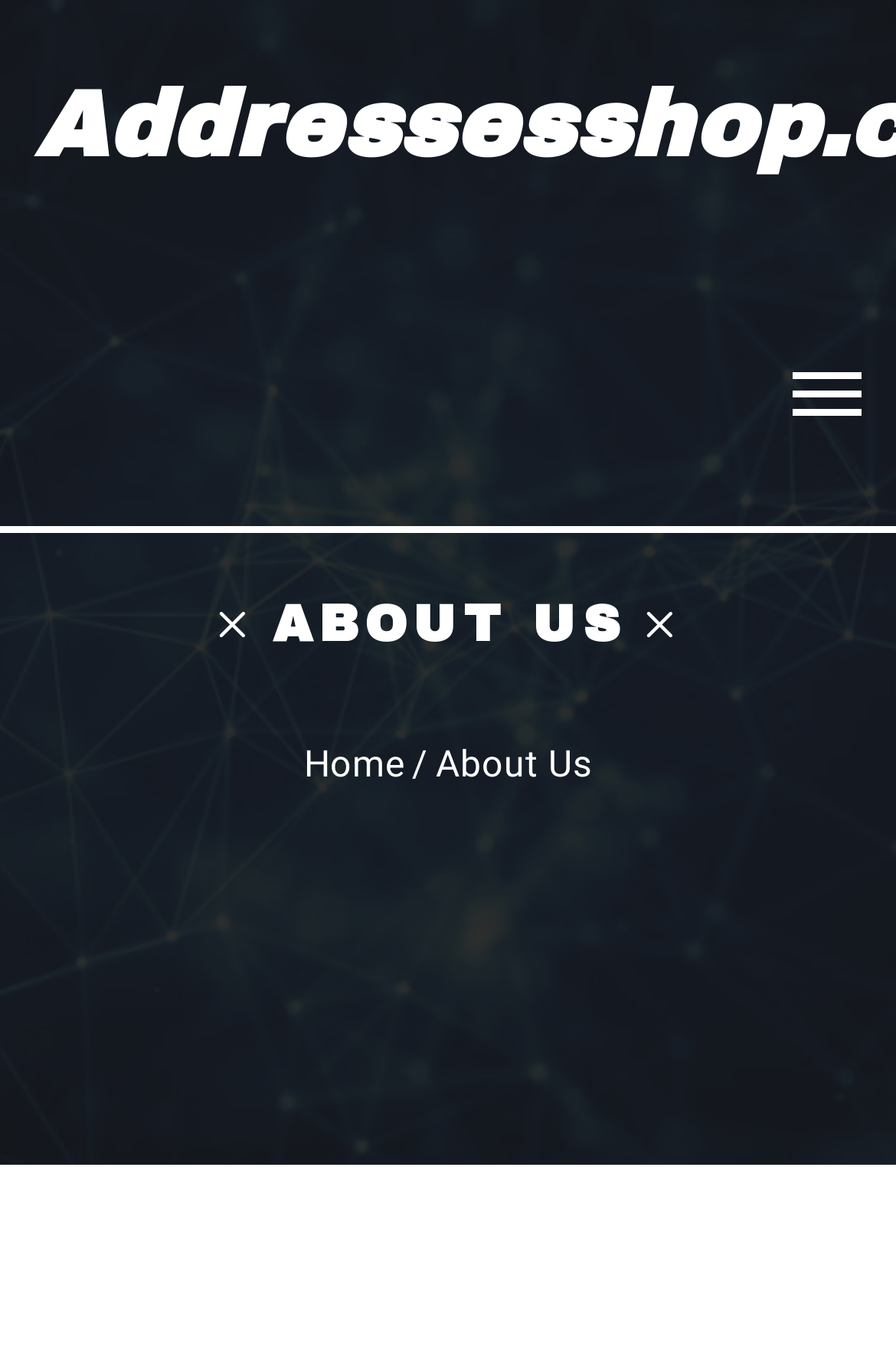Given the description of a UI element: "aria-label="Twitter"", identify the bounding box coordinates of the matching element in the webpage screenshot.

None